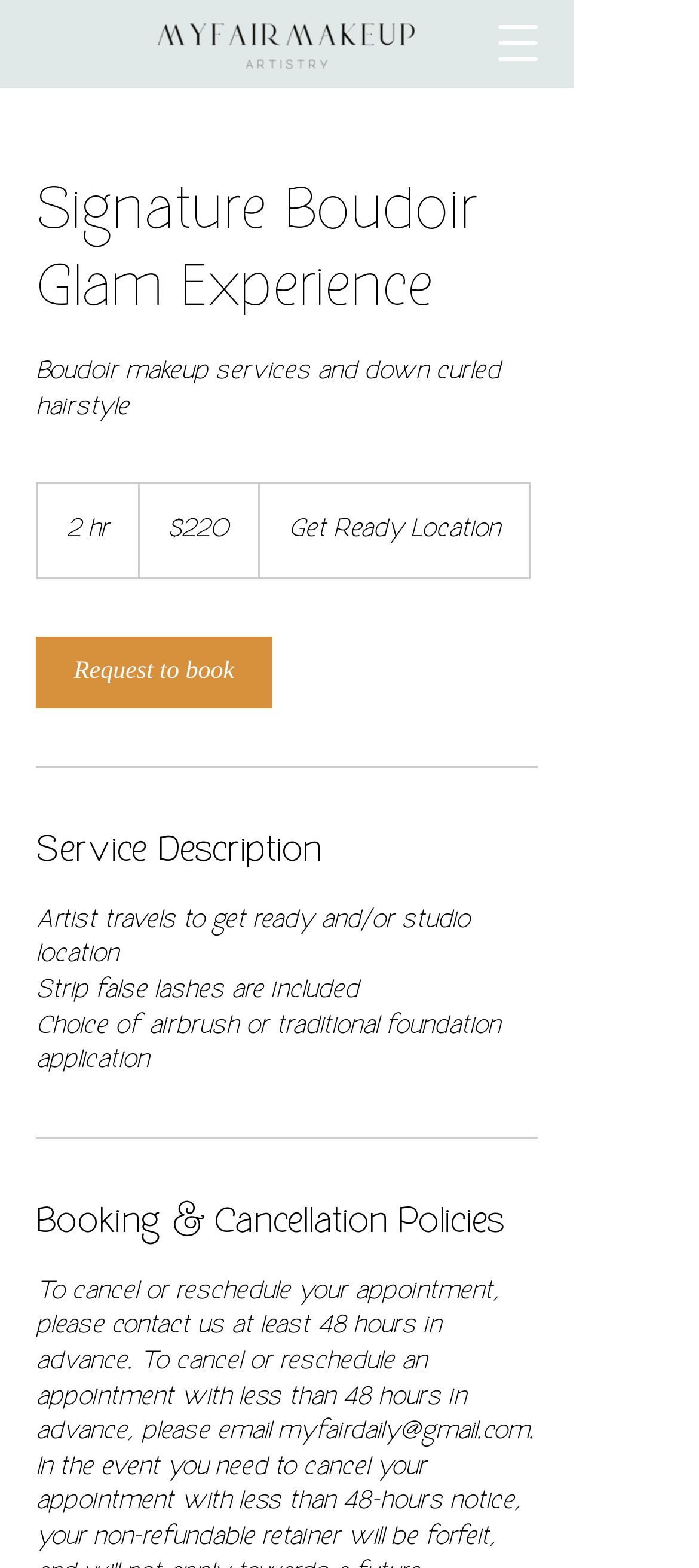Where can the service be provided?
Please provide a single word or phrase as your answer based on the image.

Get ready location or studio location